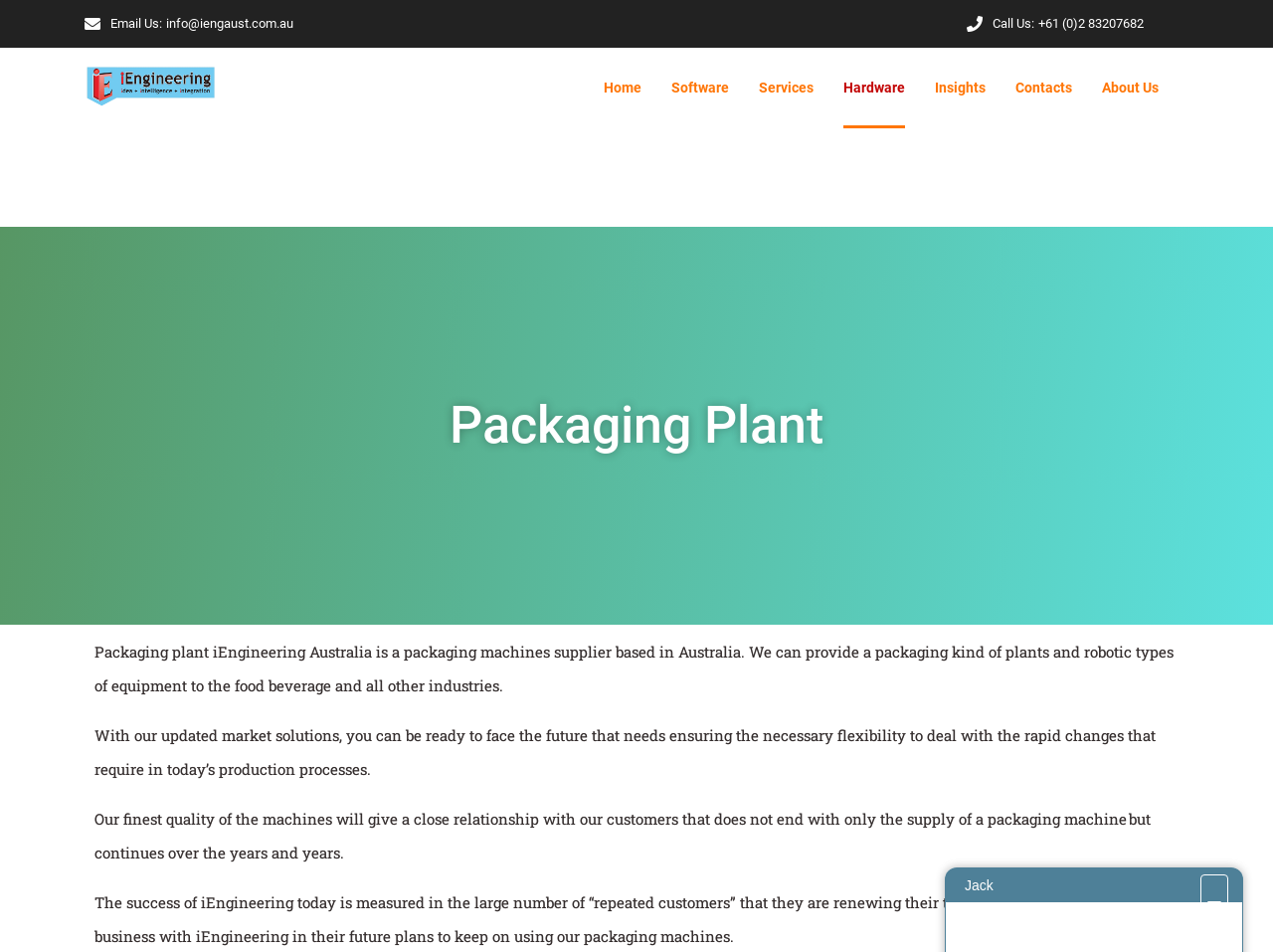Determine the bounding box for the HTML element described here: "+61 (0)2 83207682". The coordinates should be given as [left, top, right, bottom] with each number being a float between 0 and 1.

[0.816, 0.014, 0.898, 0.036]